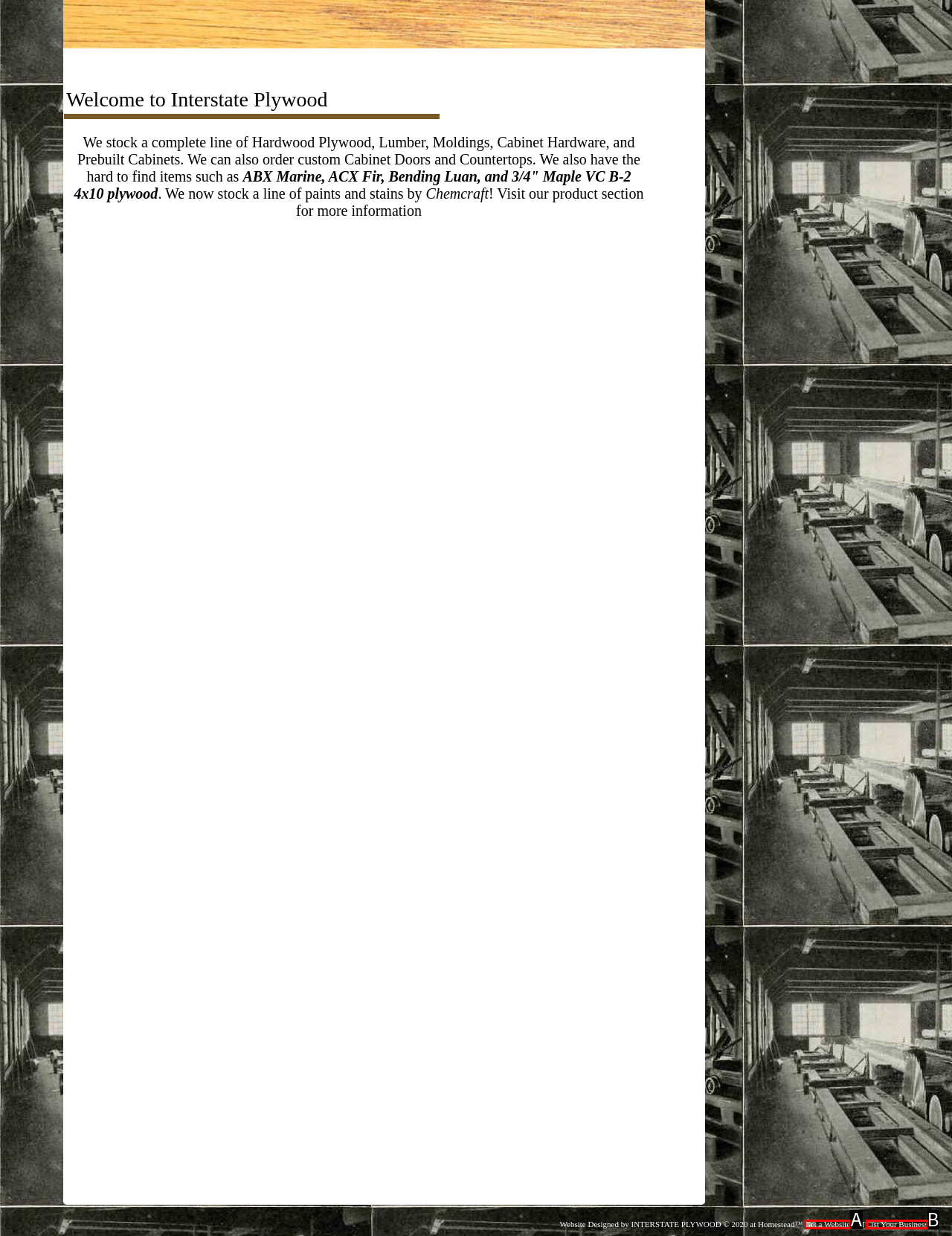Identify which HTML element matches the description: Get a Website
Provide your answer in the form of the letter of the correct option from the listed choices.

A